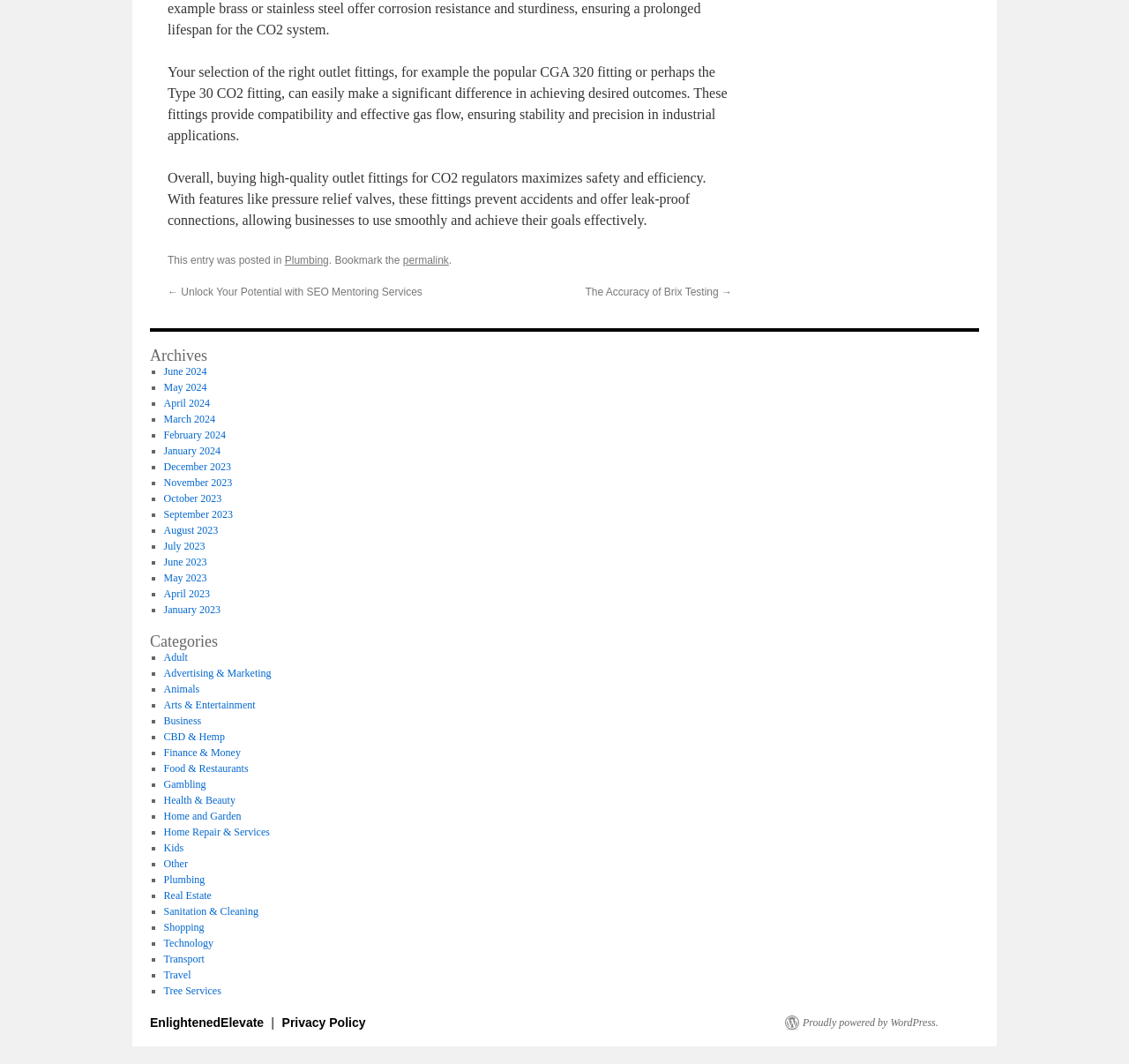What is the theme of the article preceding the one about outlet fittings?
Answer briefly with a single word or phrase based on the image.

SEO Mentoring Services